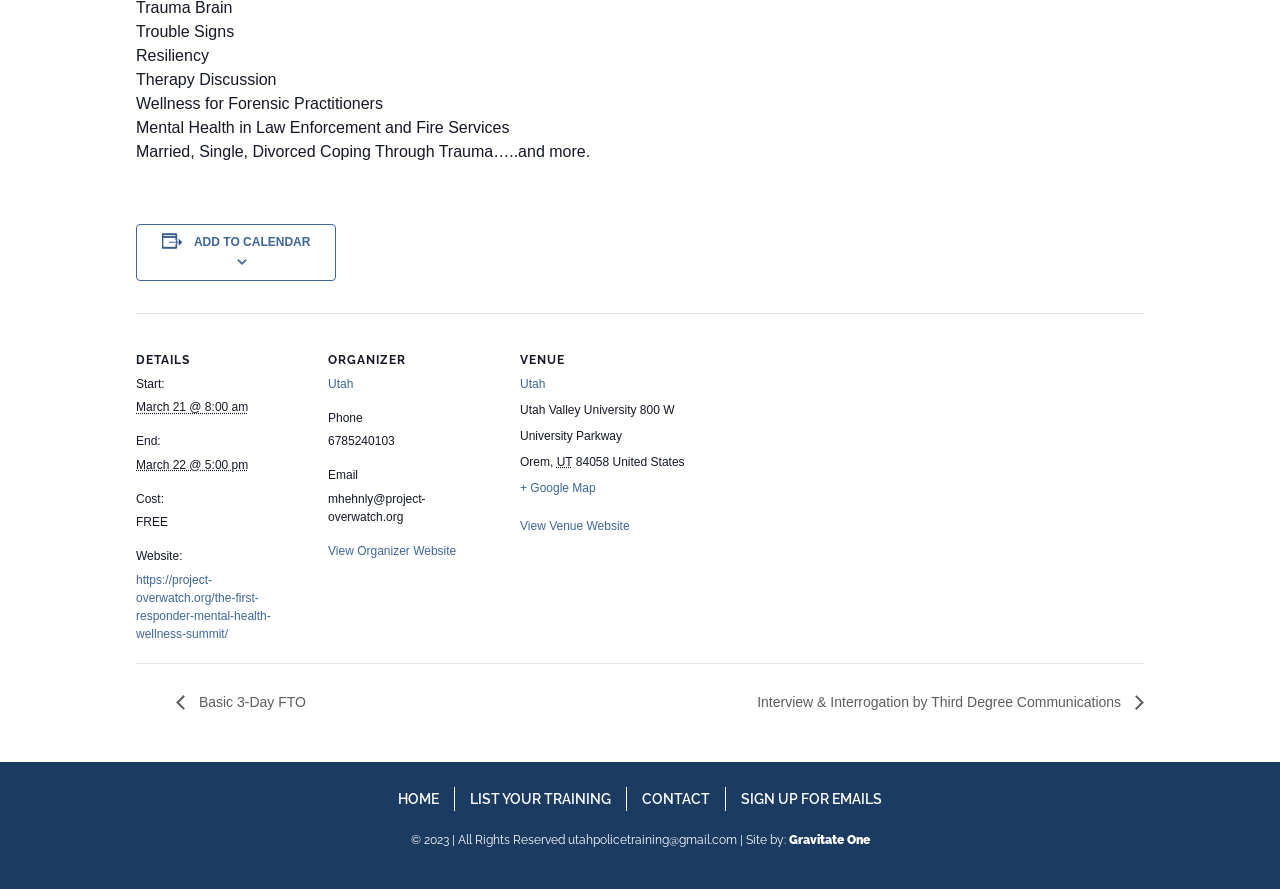Determine the bounding box coordinates of the element that should be clicked to execute the following command: "View the organizer's website".

[0.256, 0.612, 0.356, 0.628]